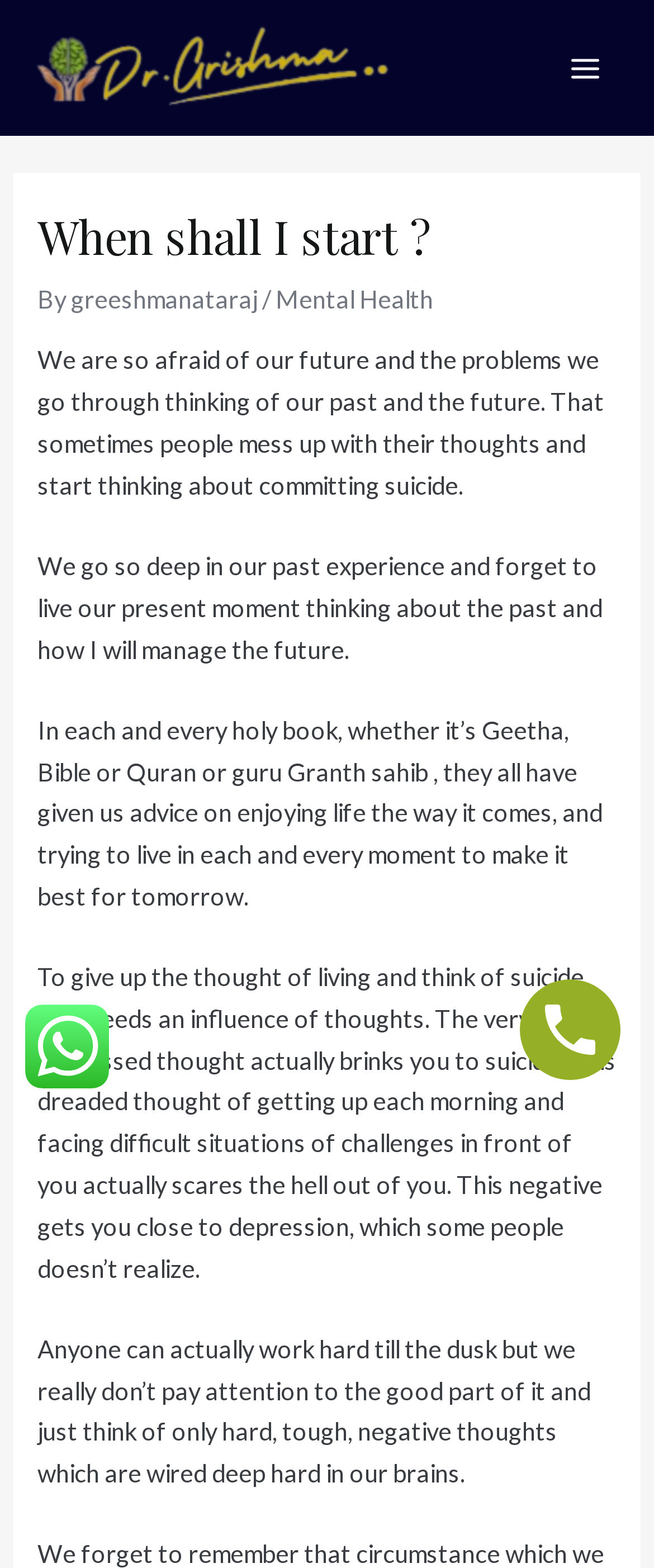Who is the author of the article?
Please look at the screenshot and answer using one word or phrase.

Dr. Greeshma Nataraj